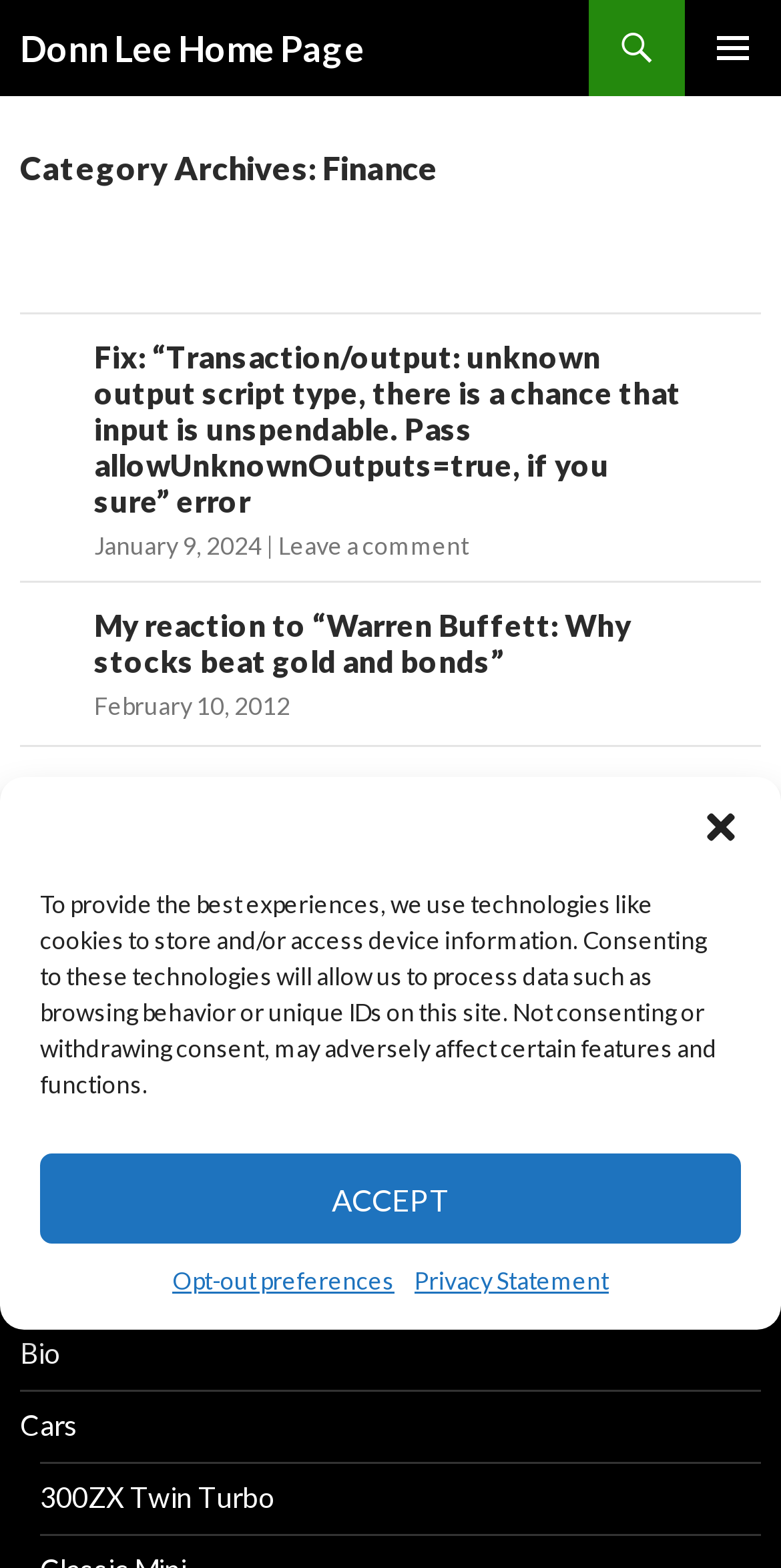Using the element description provided, determine the bounding box coordinates in the format (top-left x, top-left y, bottom-right x, bottom-right y). Ensure that all values are floating point numbers between 0 and 1. Element description: aria-label="close-dialog"

[0.897, 0.515, 0.949, 0.54]